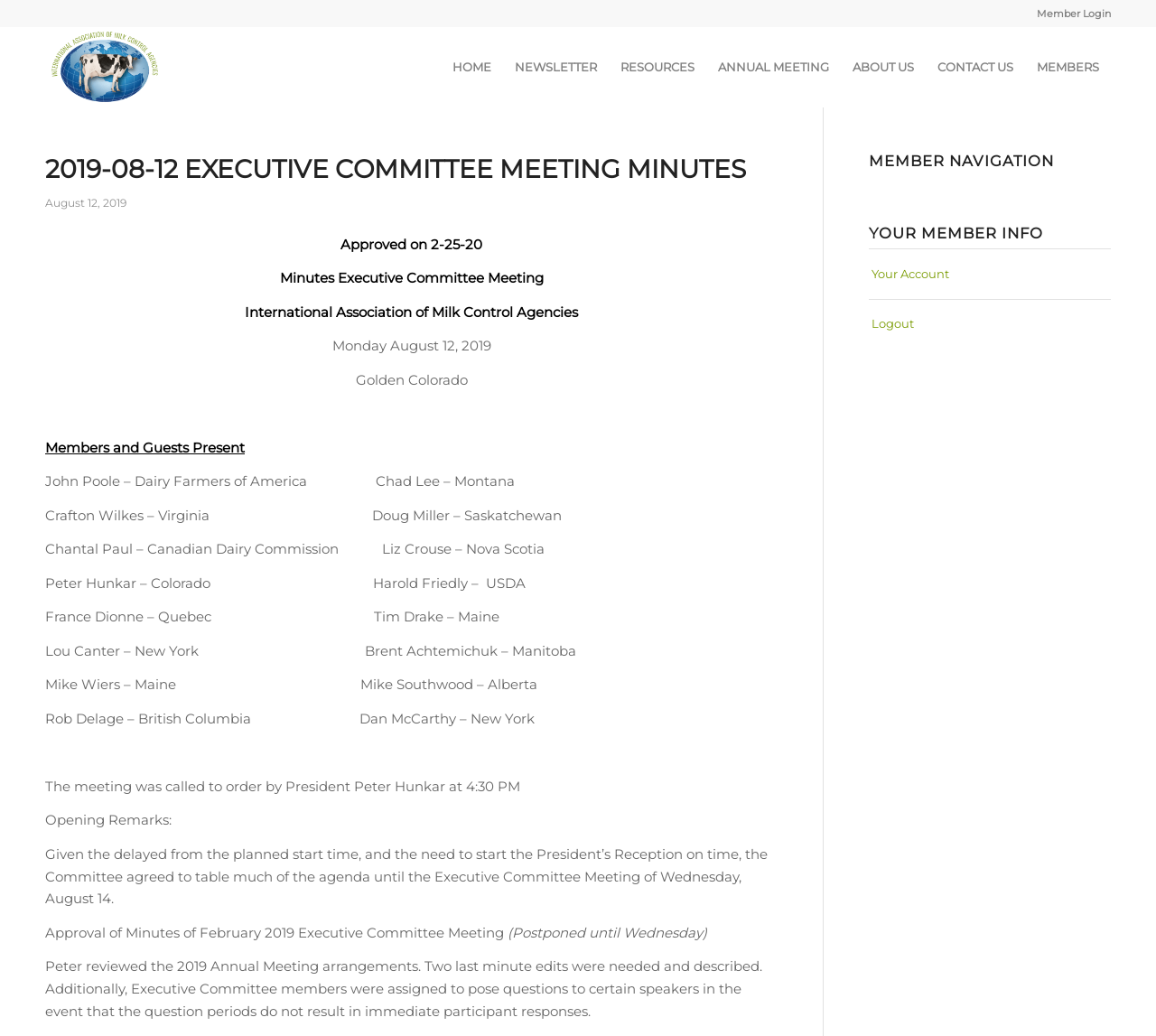Who is the president of the association?
Please use the visual content to give a single word or phrase answer.

Peter Hunkar